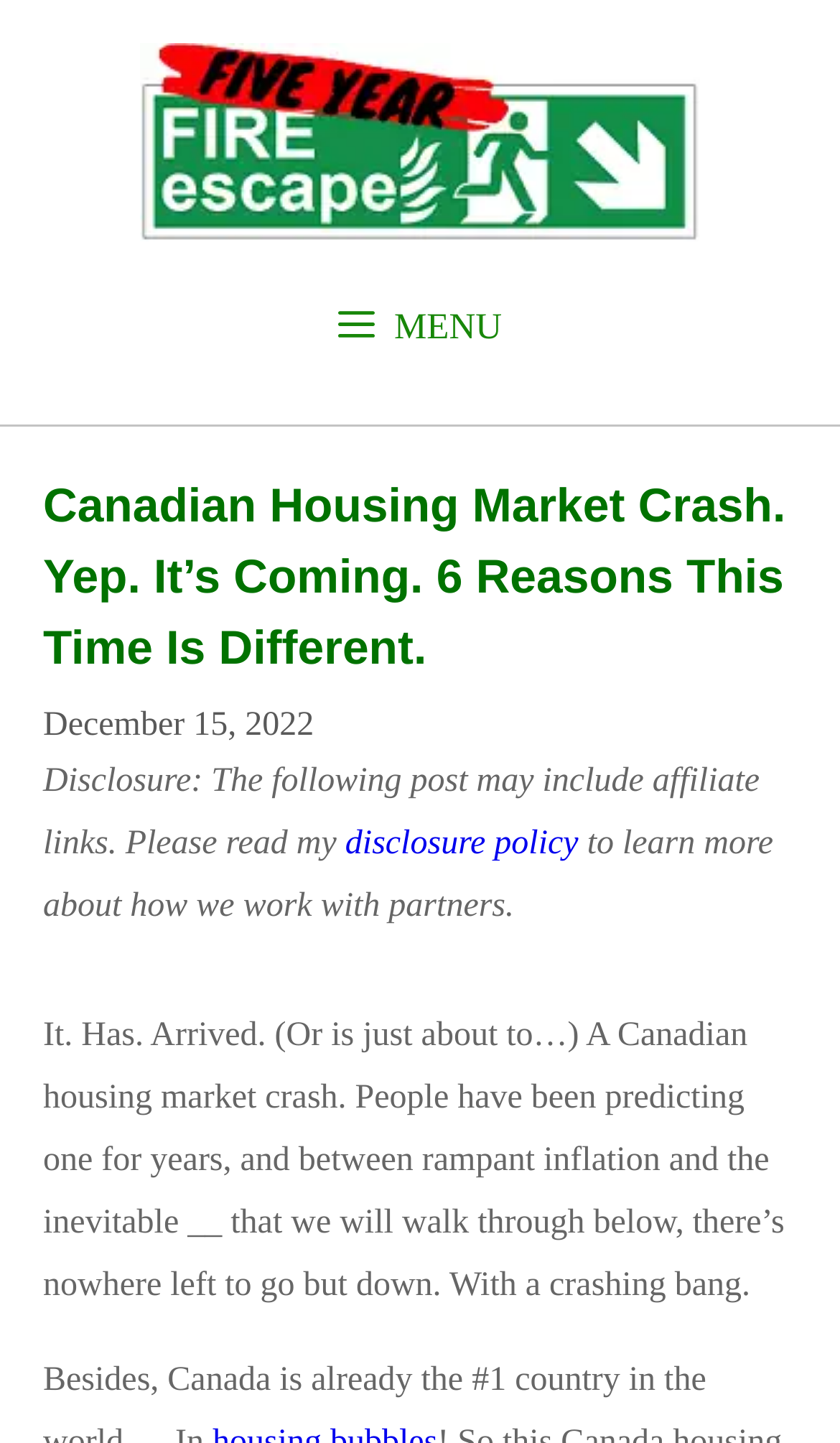Please answer the following question using a single word or phrase: 
What is the affiliate policy of the website?

Disclosure policy